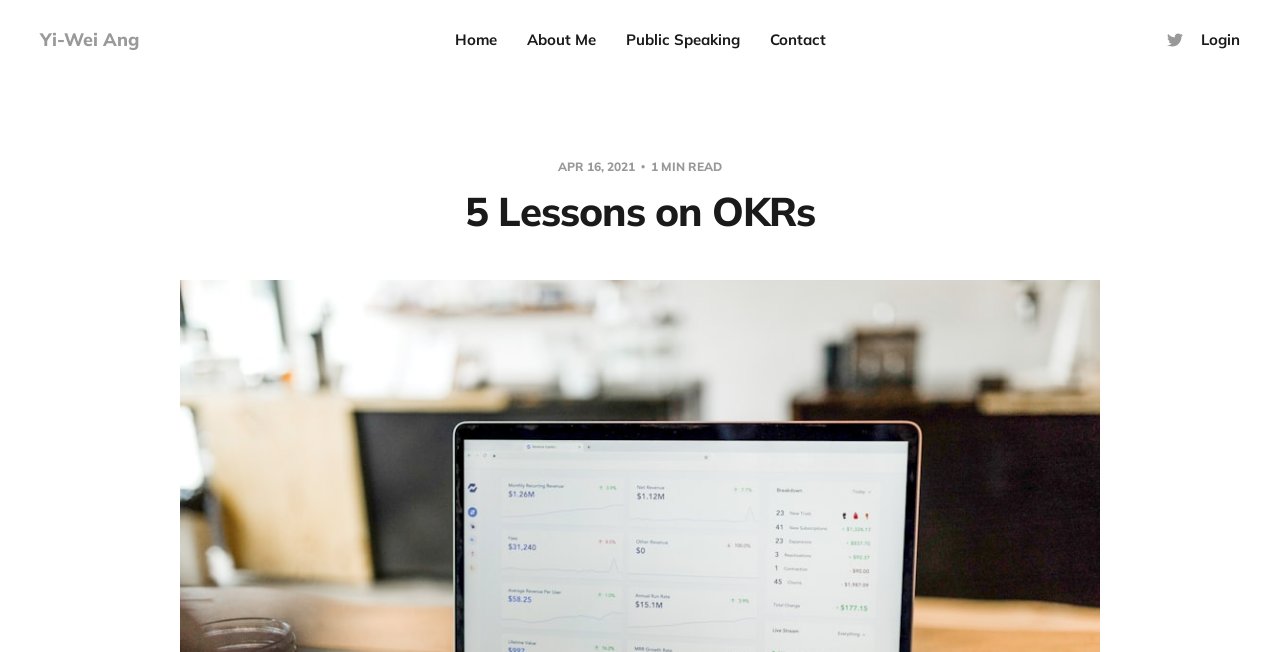Using the image as a reference, answer the following question in as much detail as possible:
How long does it take to read this article?

The reading time of the article can be found below the main heading, where it says '1 MIN READ' in a smaller font.